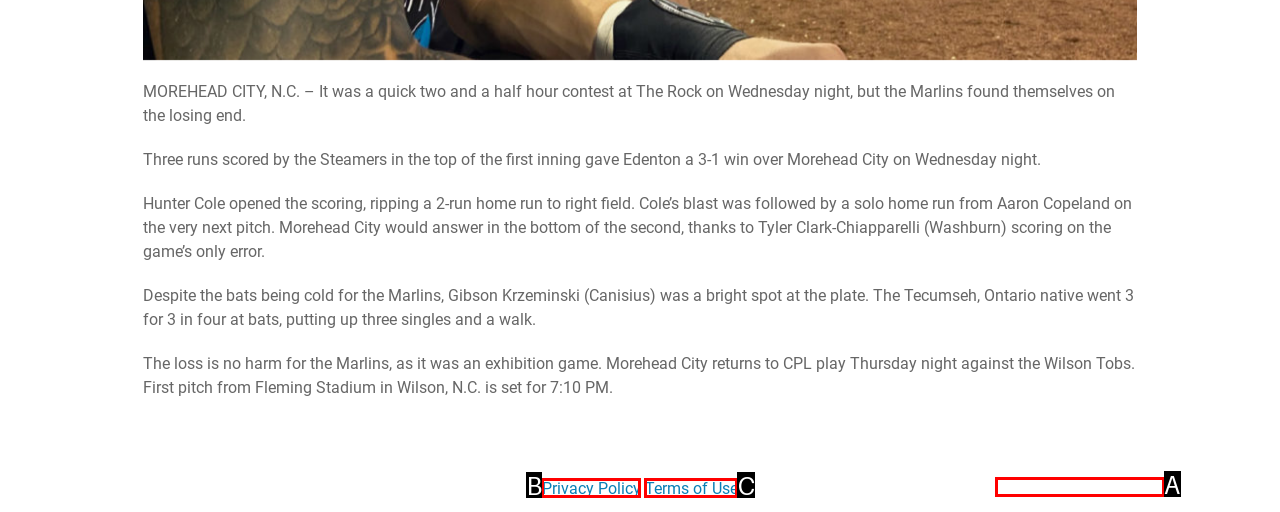Identify the UI element that best fits the description: Terms of Use
Respond with the letter representing the correct option.

C